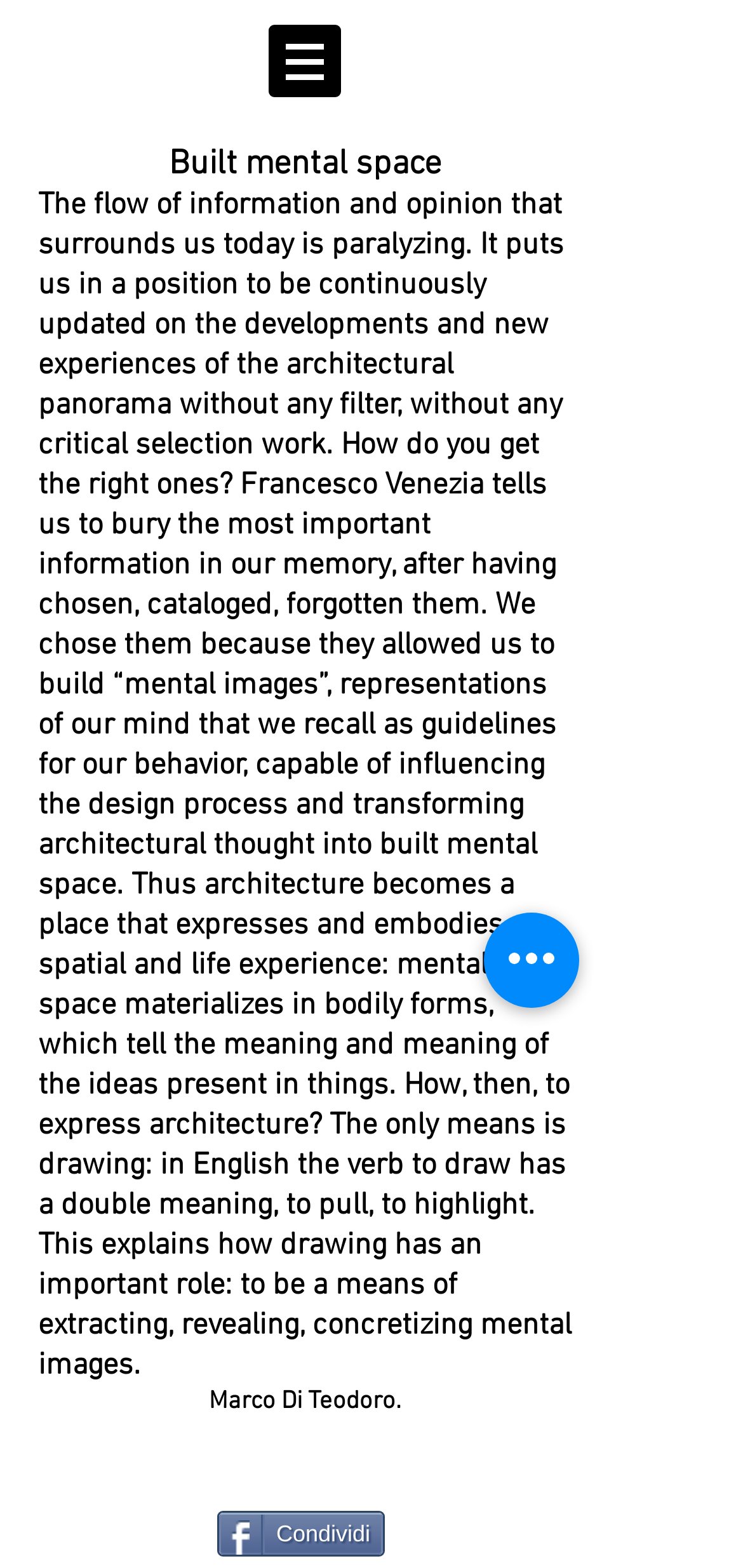Write an exhaustive caption that covers the webpage's main aspects.

The webpage is about the concept of "Built mental space" in architecture. At the top, there is a navigation menu labeled "Site" with a button that has a popup menu, accompanied by a small image. Below this, the main content area occupies most of the page, with a heading "Built mental space" in the top-left section. 

The main text area is filled with a lengthy paragraph discussing the idea of mental space in architecture, how it is influenced by the flow of information, and how drawing plays a crucial role in expressing and materializing these mental images. The text is quite dense and philosophical, suggesting an academic or intellectual tone.

At the bottom of the main content area, there is a smaller text section with the author's name, "Marco Di Teodoro." 

In the bottom-left corner, there is a content information section with a "Condividi" (Share) button. Additionally, there is a "Quick actions" button located near the bottom-right corner of the page.